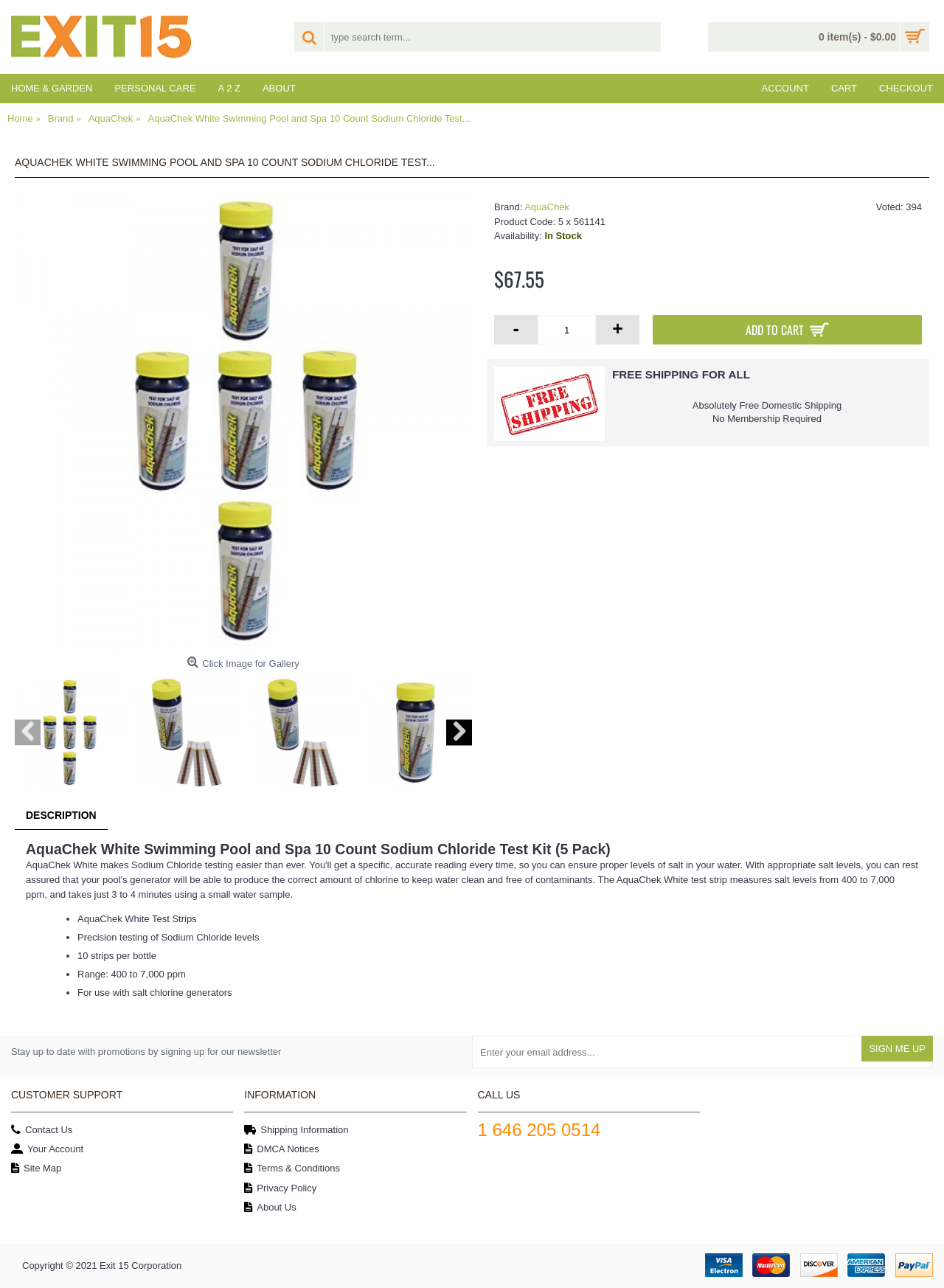Give a full account of the webpage's elements and their arrangement.

This webpage is about a product, specifically the AquaChek White Swimming Pool and Spa 10 Count Sodium Chloride Test Kit (5 Pack). At the top of the page, there is a navigation menu with links to "HOME & GARDEN", "PERSONAL CARE", "A 2 Z", "ABOUT", "CHECKOUT", "CART", and "ACCOUNT". Below this menu, there is a search bar with a magnifying glass icon and a button to exit the website.

The main content of the page is divided into sections. The first section displays the product name and a heading with the product title. Below this, there are five images of the product, each with a link to a gallery. Next to the images, there is a section with product information, including the brand, product code, availability, and price.

The following section provides a brief description of the product, including its features and benefits. This is followed by a section with free shipping information, stating that there is absolutely free domestic shipping with no membership required.

The next section is a product description, which includes a list of features, such as precision testing of Sodium Chloride levels, 10 strips per bottle, and a range of 400 to 7,000 ppm. This section also mentions that the product is for use with salt chlorine generators.

At the bottom of the page, there is a section for customer support, with links to contact us, your account, and site map. Next to this, there is a section with information links, including shipping information, DMCA notices, terms and conditions, and privacy policy. Finally, there is a newsletter signup section, where users can enter their email address to stay up to date with promotions.